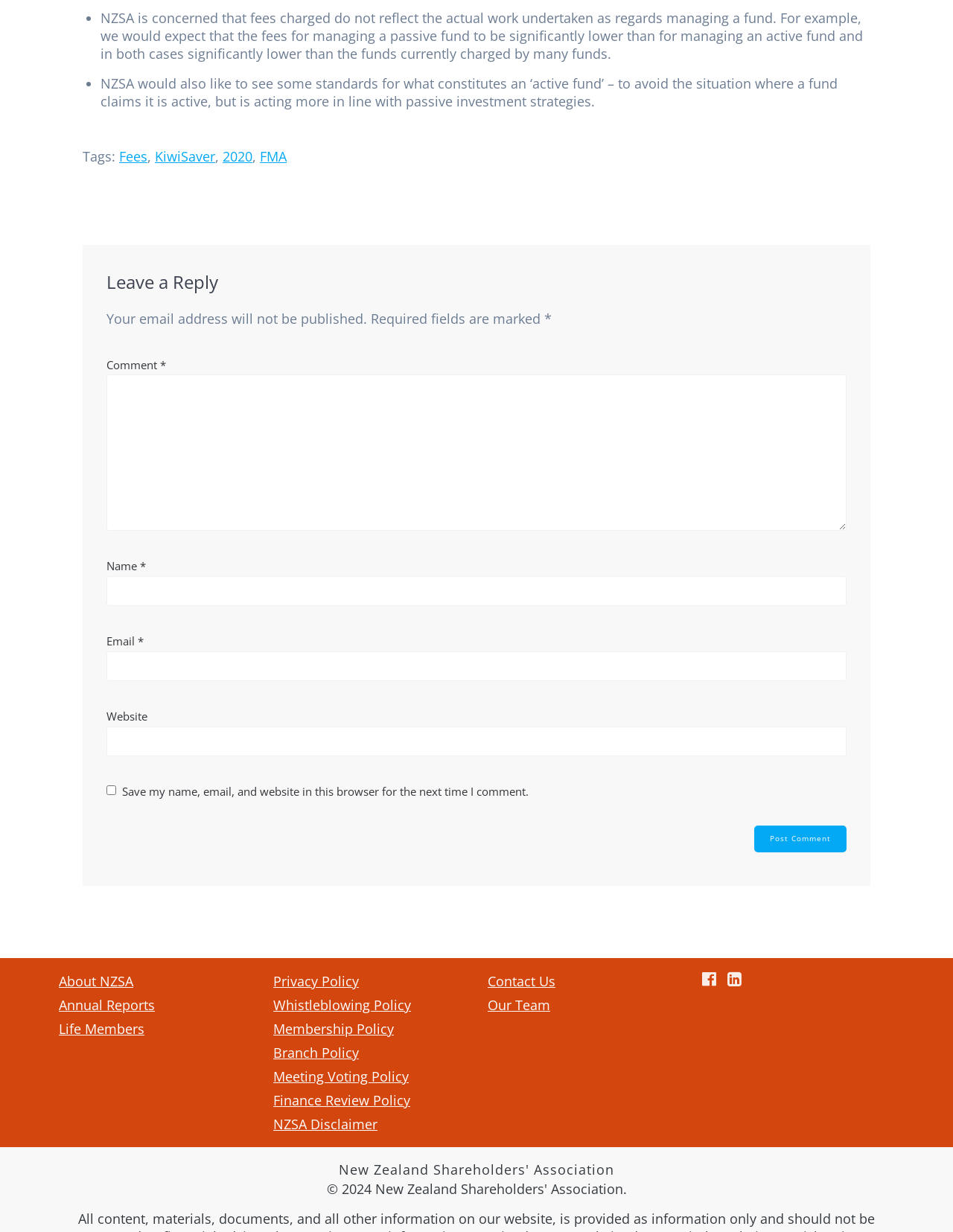What is the purpose of the checkbox in the comment form?
Based on the image, give a concise answer in the form of a single word or short phrase.

Save user data